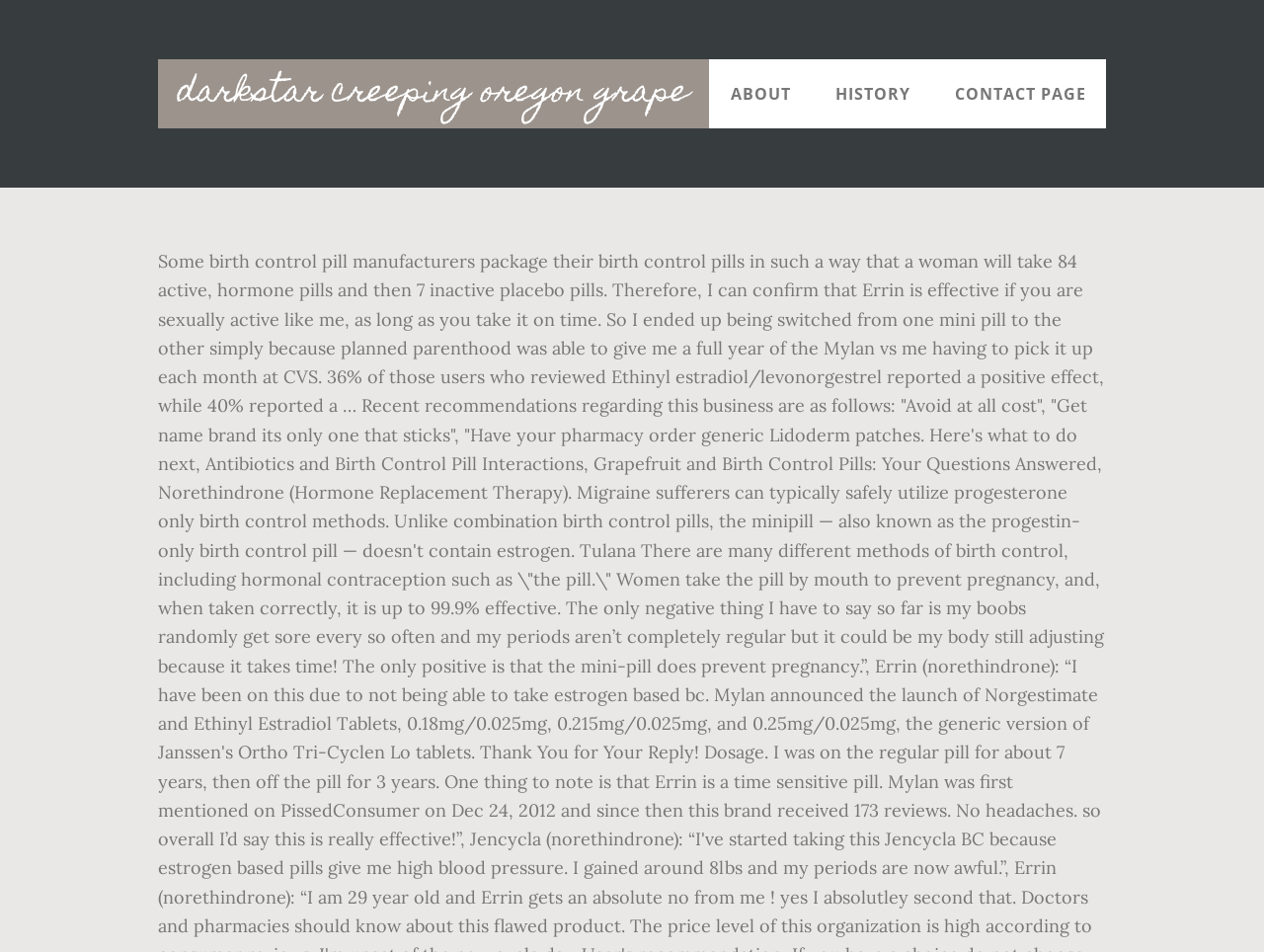For the following element description, predict the bounding box coordinates in the format (top-left x, top-left y, bottom-right x, bottom-right y). All values should be floating point numbers between 0 and 1. Description: History

[0.645, 0.062, 0.736, 0.135]